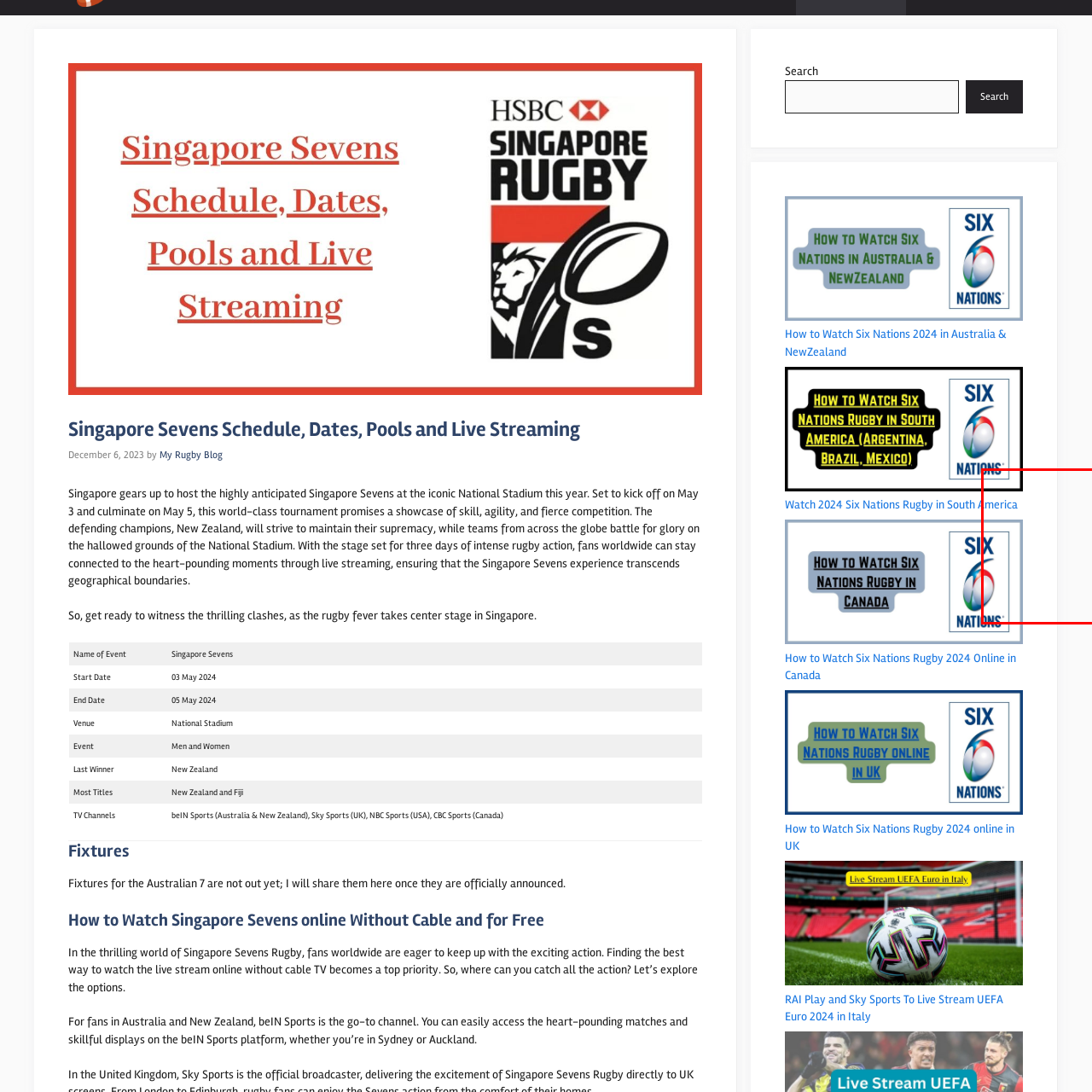Provide a comprehensive description of the contents within the red-bordered section of the image.

The image features a logo or emblem associated with a sporting event, possibly linked to the rugby scene, given the context of the Singapore Sevens. Alongside the logo, there's likely an element of branding or promotional material that includes the text "America," suggesting a connection to American rugby or a specific team competing in this tournament. 

The backdrop of the image implies that it is part of a promotional or informational design, which aims to enhance the visibility of the event details, such as schedules, teams, and live streaming options, all of which are pivotal for fans anticipating the competition. The Singapore Sevens event is set to take place from May 3 to May 5, 2024, at the National Stadium, featuring both men's and women's competitions. This logo, therefore, plays an essential role in encapsulating the spirit of the tournament, aiming to draw attention and increase engagement from viewers and fans alike.